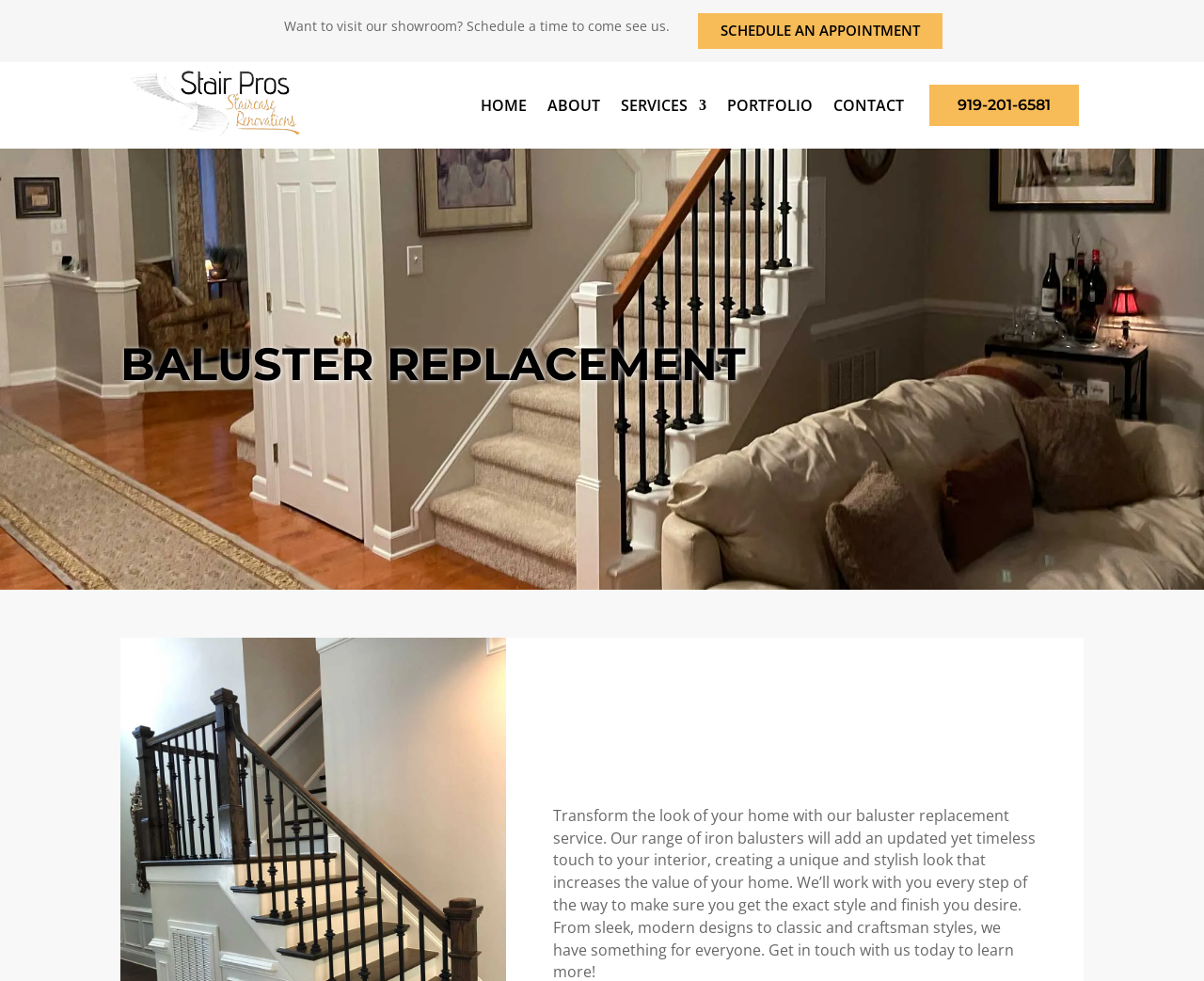Extract the bounding box of the UI element described as: "schedule an appointment".

[0.58, 0.013, 0.783, 0.049]